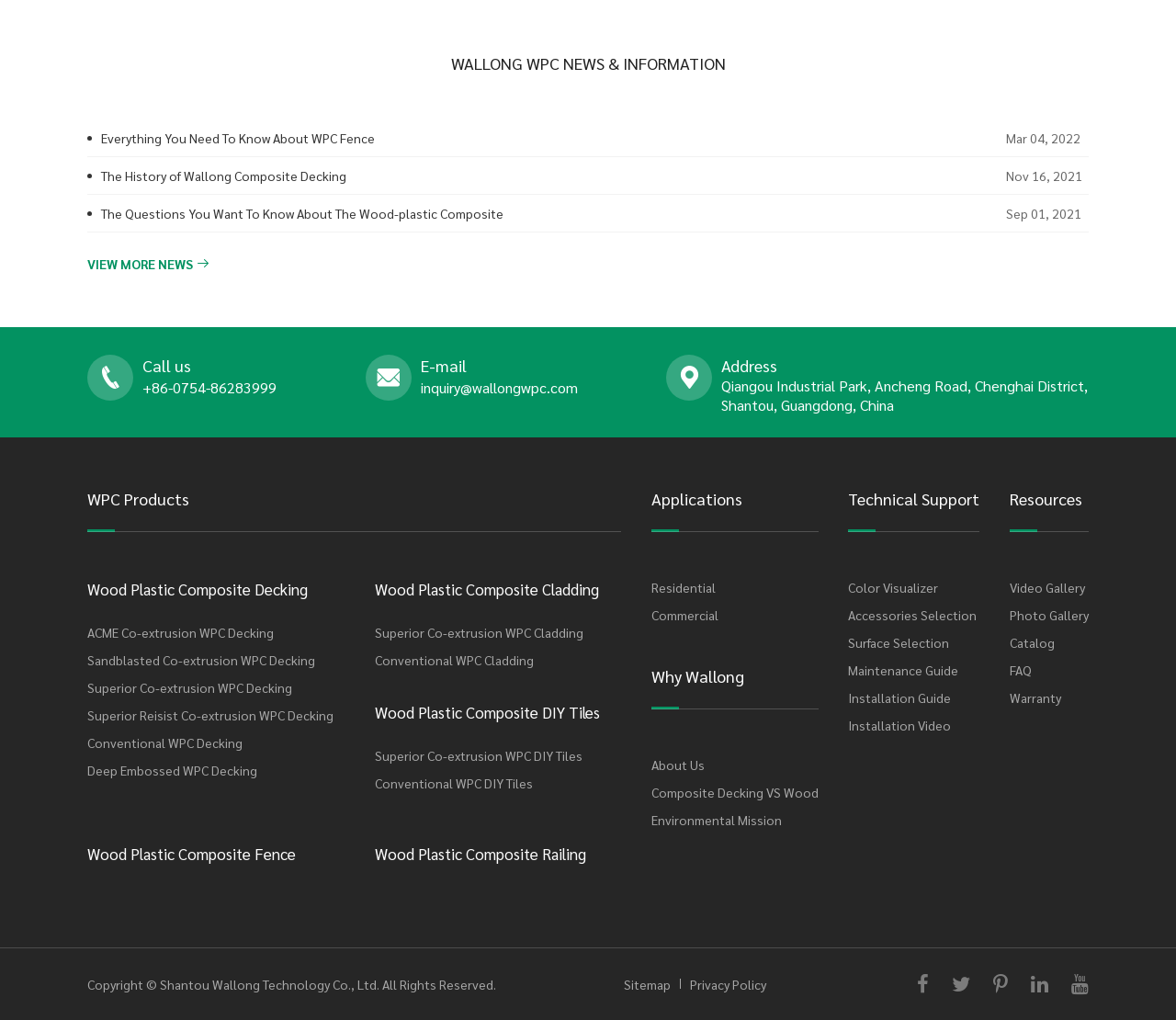Show the bounding box coordinates of the region that should be clicked to follow the instruction: "View more news."

[0.074, 0.25, 0.179, 0.267]